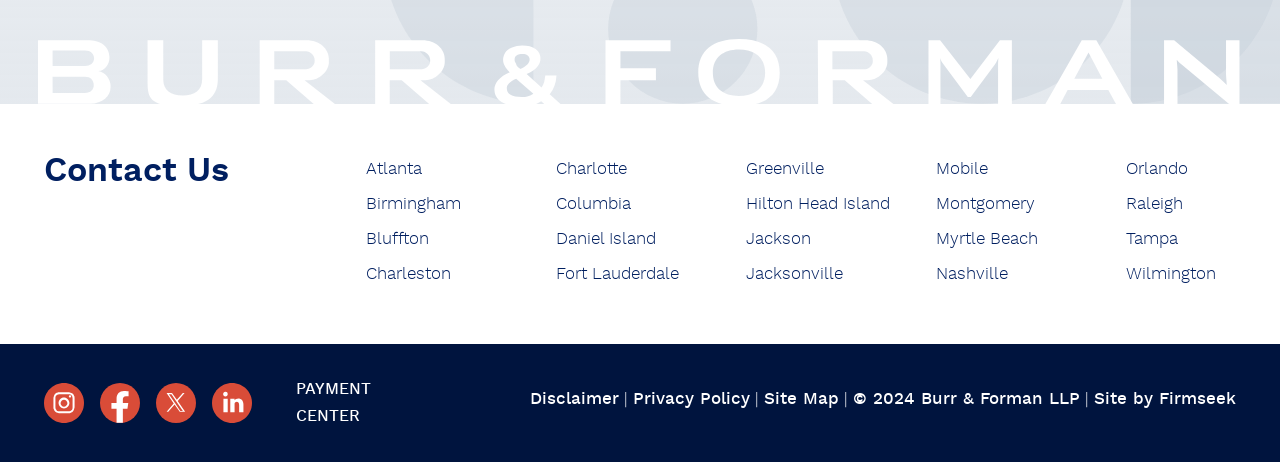Pinpoint the bounding box coordinates of the area that must be clicked to complete this instruction: "Open Instagram".

[0.034, 0.83, 0.066, 0.916]